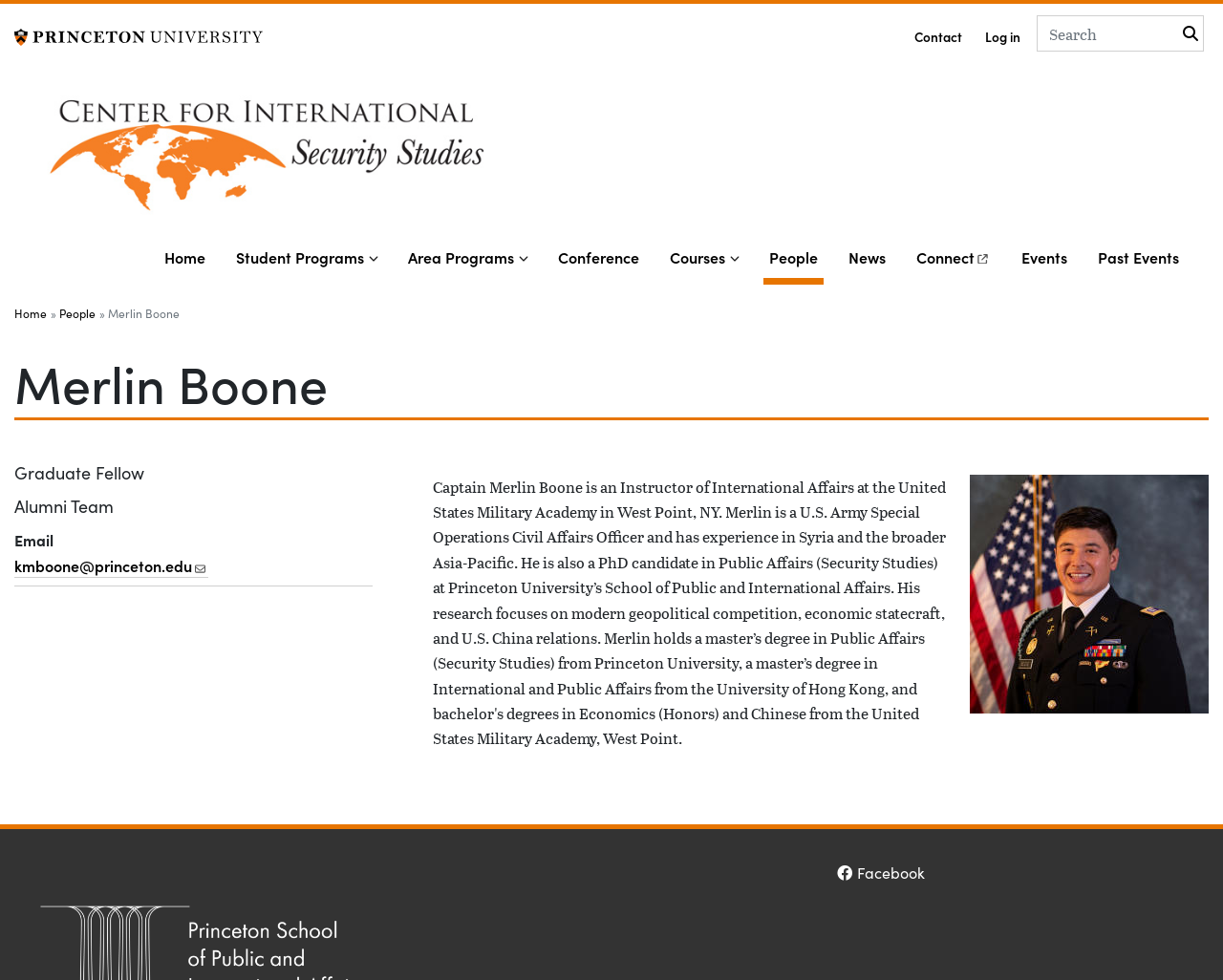What is the type of image in the 'Bio/Description' section? Examine the screenshot and reply using just one word or a brief phrase.

Headshot